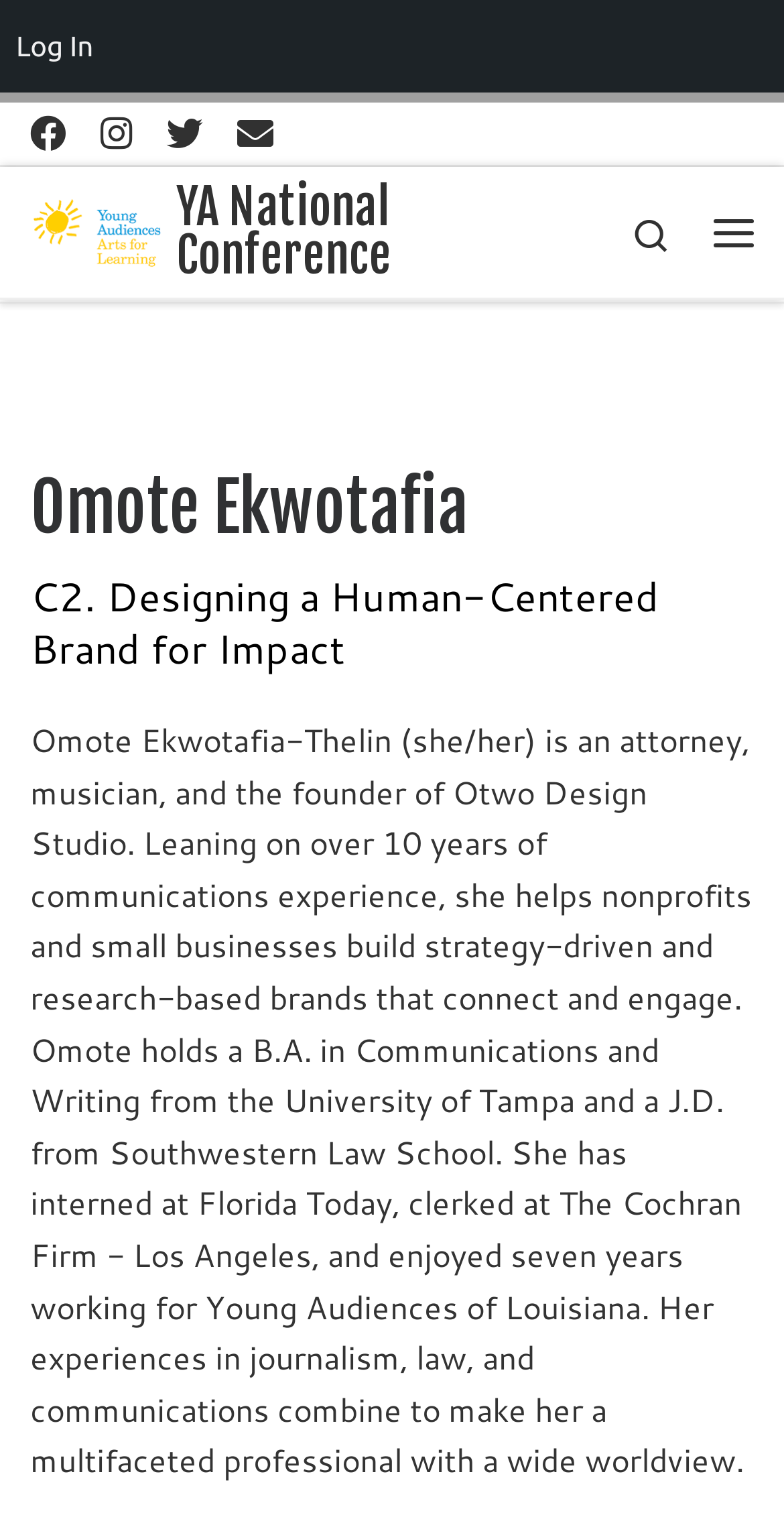Locate the bounding box coordinates of the element to click to perform the following action: 'Log in to the website'. The coordinates should be given as four float values between 0 and 1, in the form of [left, top, right, bottom].

[0.0, 0.0, 0.14, 0.061]